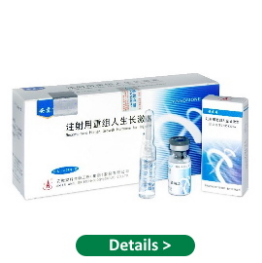Respond with a single word or phrase to the following question: What is the function of the green button?

Access more details